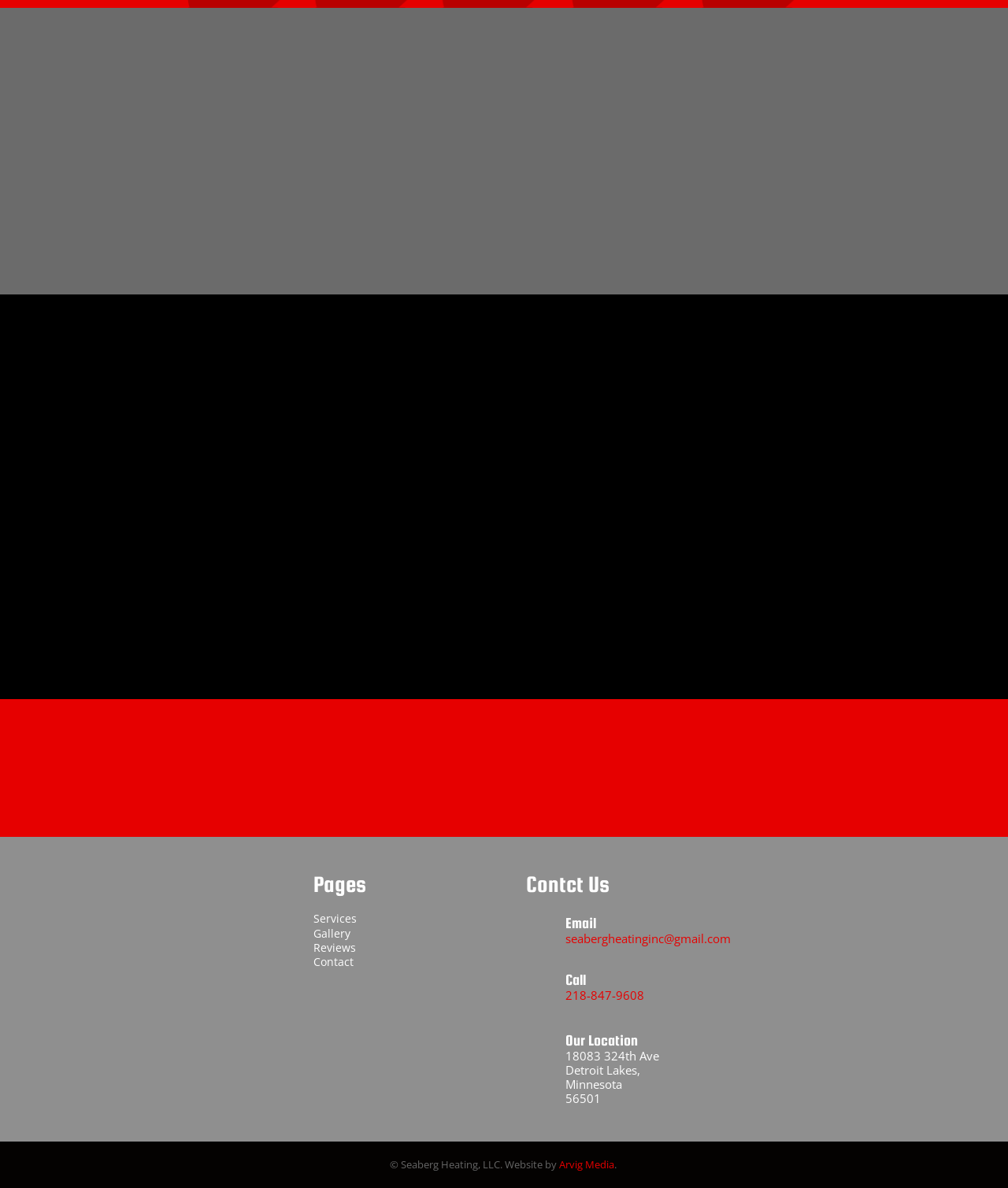Please give the bounding box coordinates of the area that should be clicked to fulfill the following instruction: "View services". The coordinates should be in the format of four float numbers from 0 to 1, i.e., [left, top, right, bottom].

[0.311, 0.767, 0.354, 0.78]